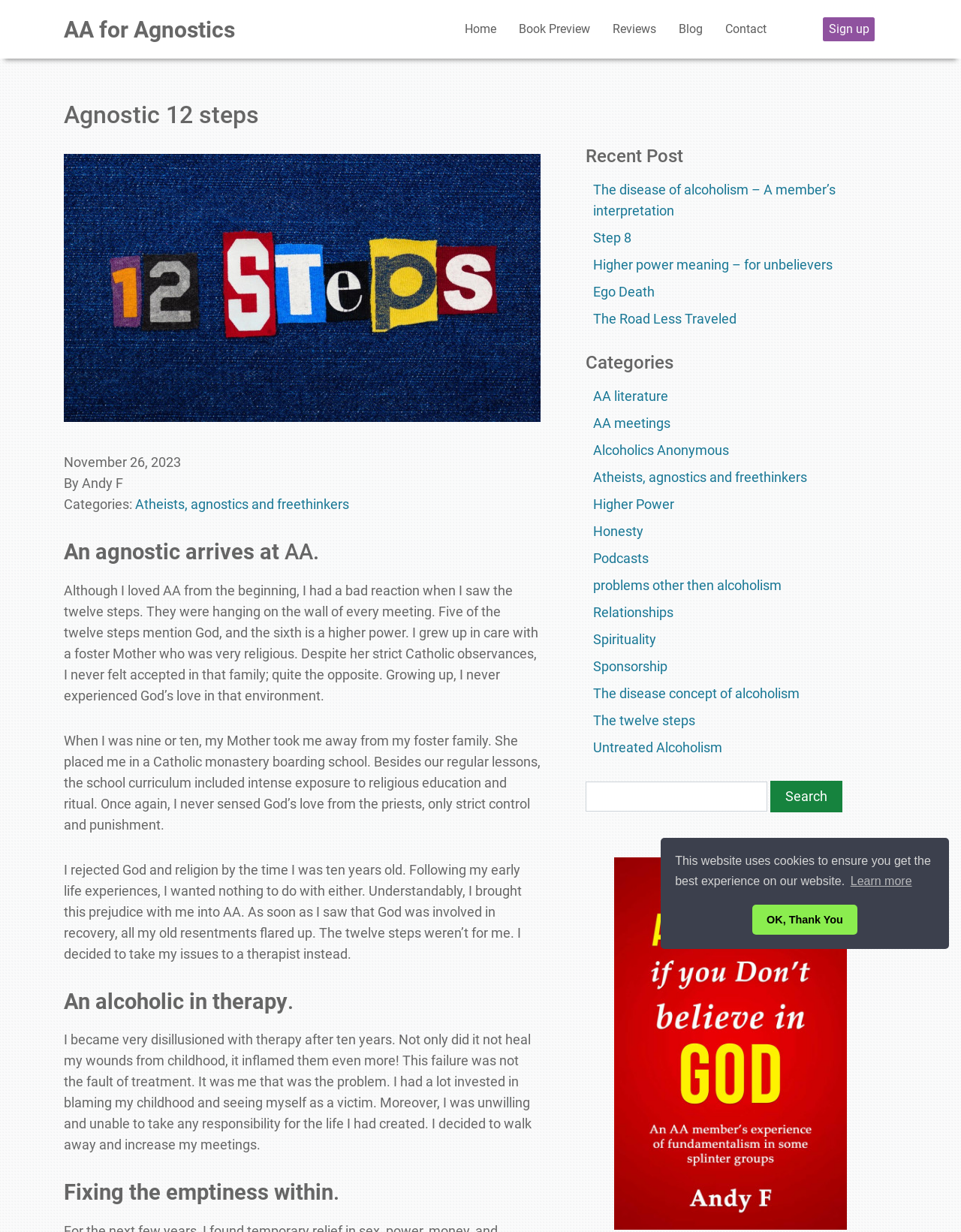What is the name of the website?
By examining the image, provide a one-word or phrase answer.

Agnostic 12 steps - AA for Agnostics